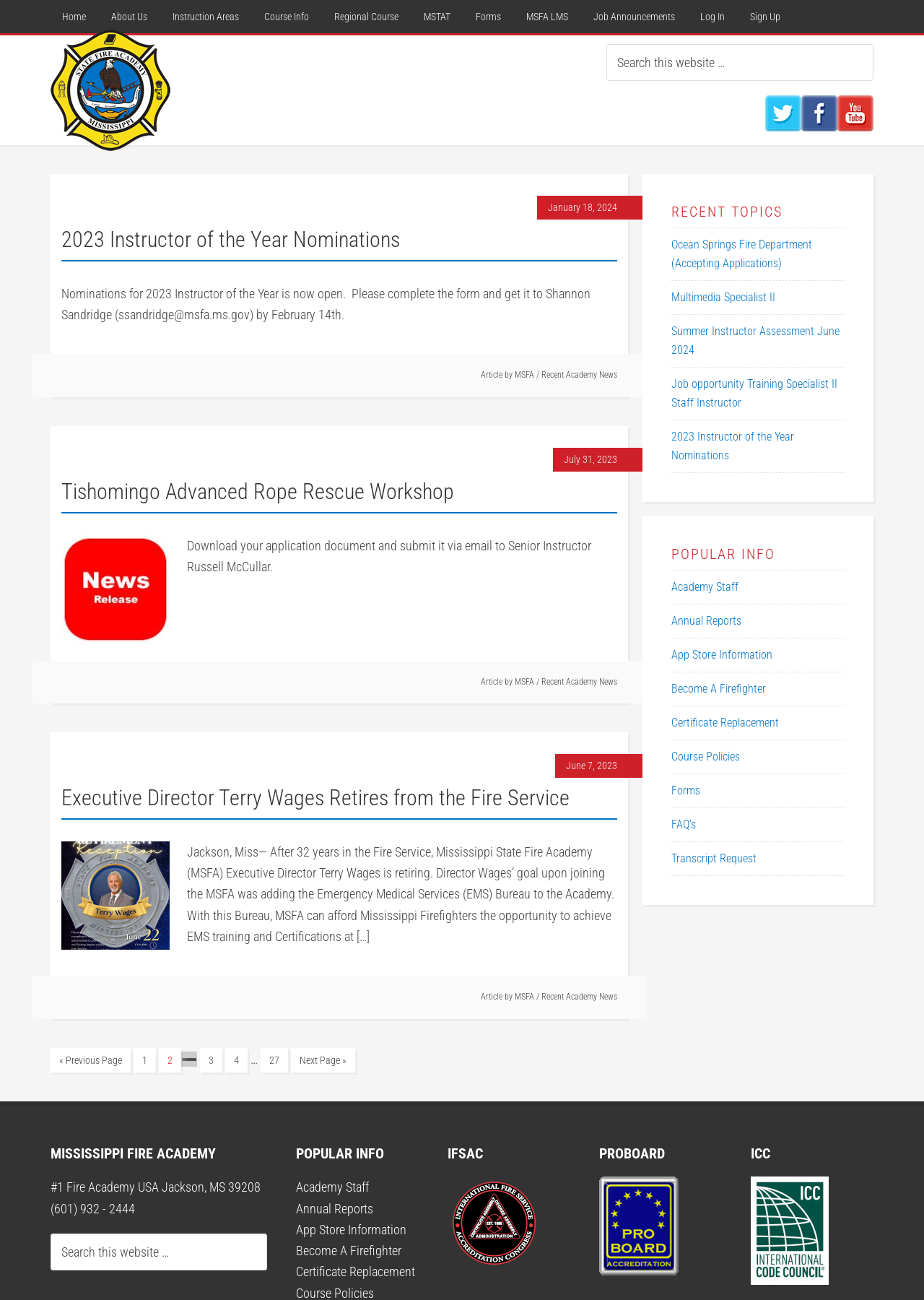Provide the bounding box coordinates, formatted as (top-left x, top-left y, bottom-right x, bottom-right y), with all values being floating point numbers between 0 and 1. Identify the bounding box of the UI element that matches the description: Sakura Season »

None